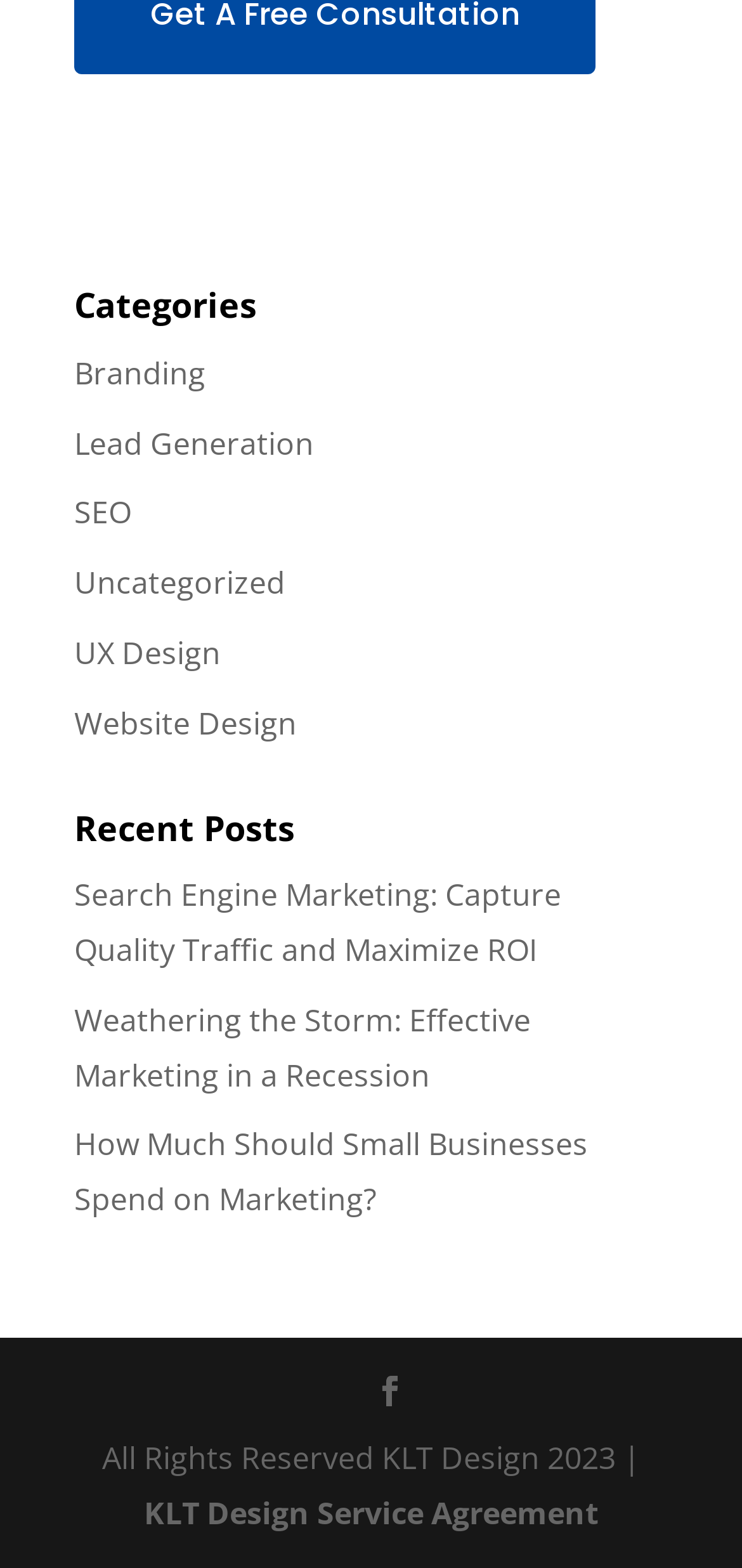What is the title of the latest post?
Look at the screenshot and provide an in-depth answer.

I looked at the links under the 'Recent Posts' heading and found the first link, which is 'Search Engine Marketing: Capture Quality Traffic and Maximize ROI', so the title of the latest post is 'Search Engine Marketing'.